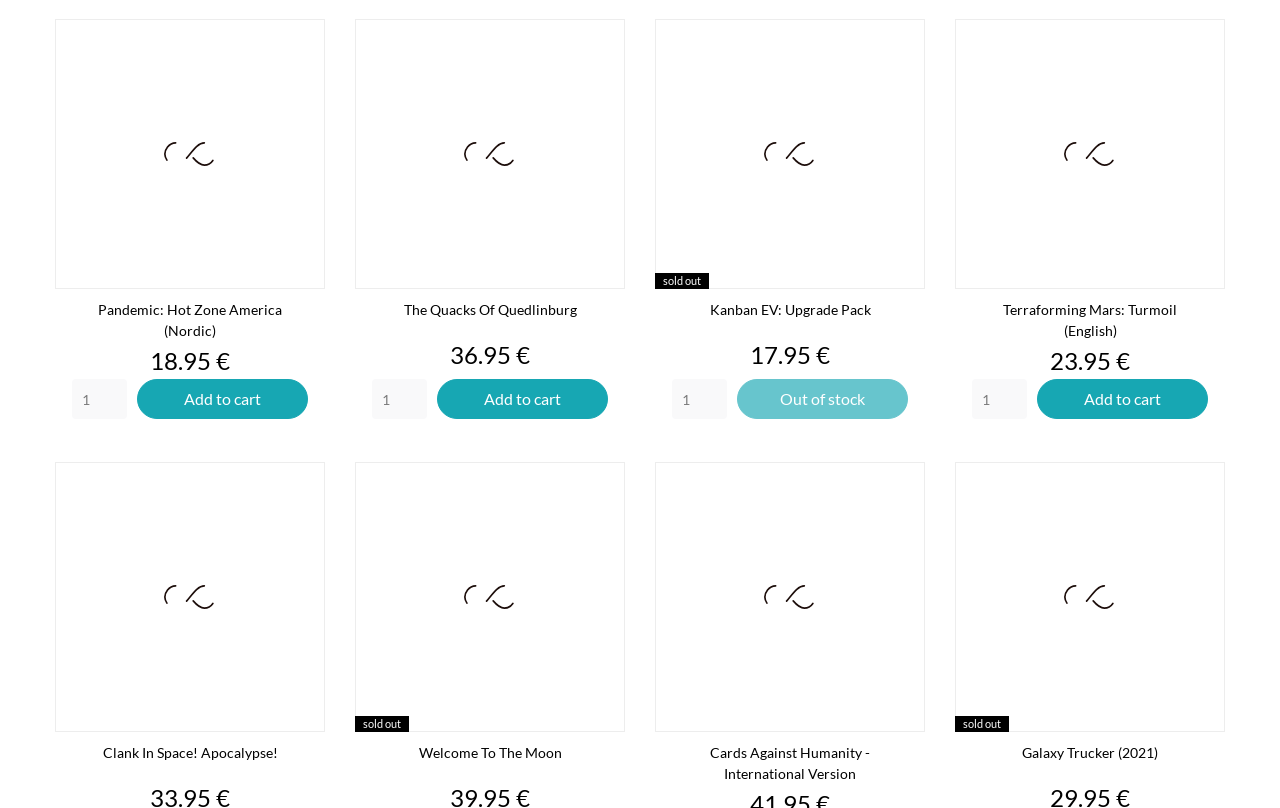Determine the bounding box coordinates of the element's region needed to click to follow the instruction: "View details of 'Clank in Space! Apocalypse!' ". Provide these coordinates as four float numbers between 0 and 1, formatted as [left, top, right, bottom].

[0.08, 0.921, 0.217, 0.942]